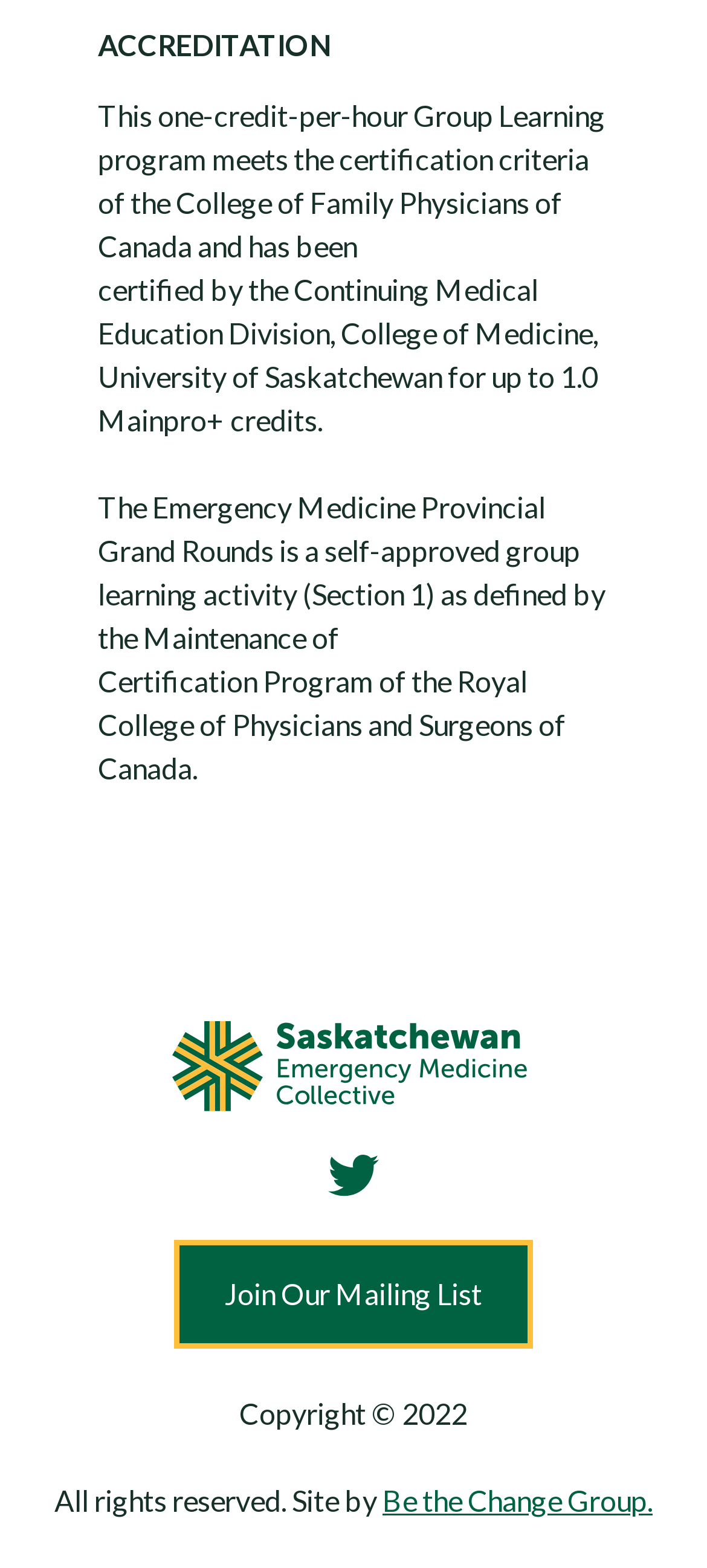Using the description "parent_node: Join Our Mailing List", locate and provide the bounding box of the UI element.

[0.464, 0.736, 0.536, 0.763]